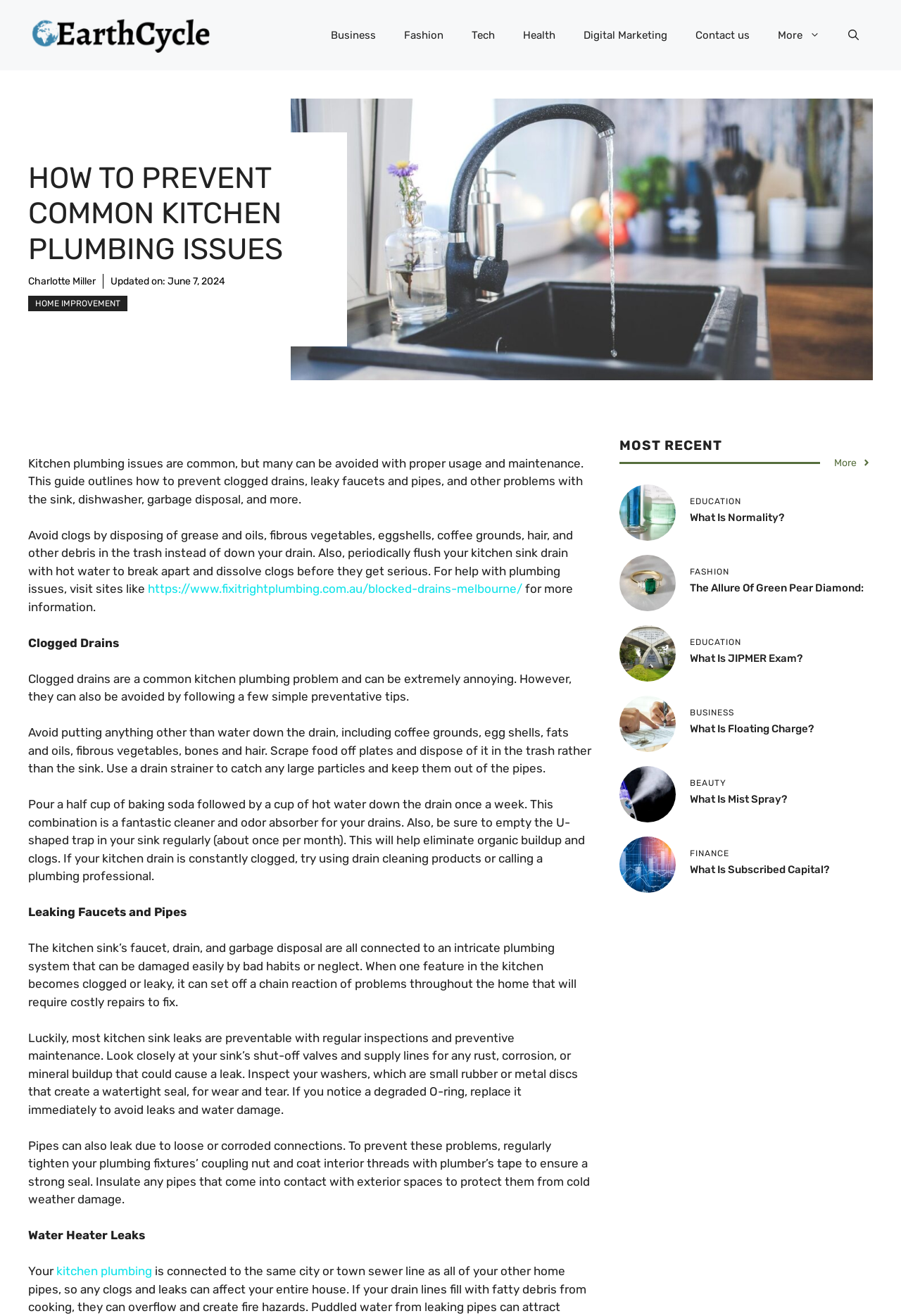Examine the image carefully and respond to the question with a detailed answer: 
What is the purpose of using a drain strainer?

According to the webpage, a drain strainer is used to catch large particles and keep them out of the pipes, which helps prevent clogged drains.